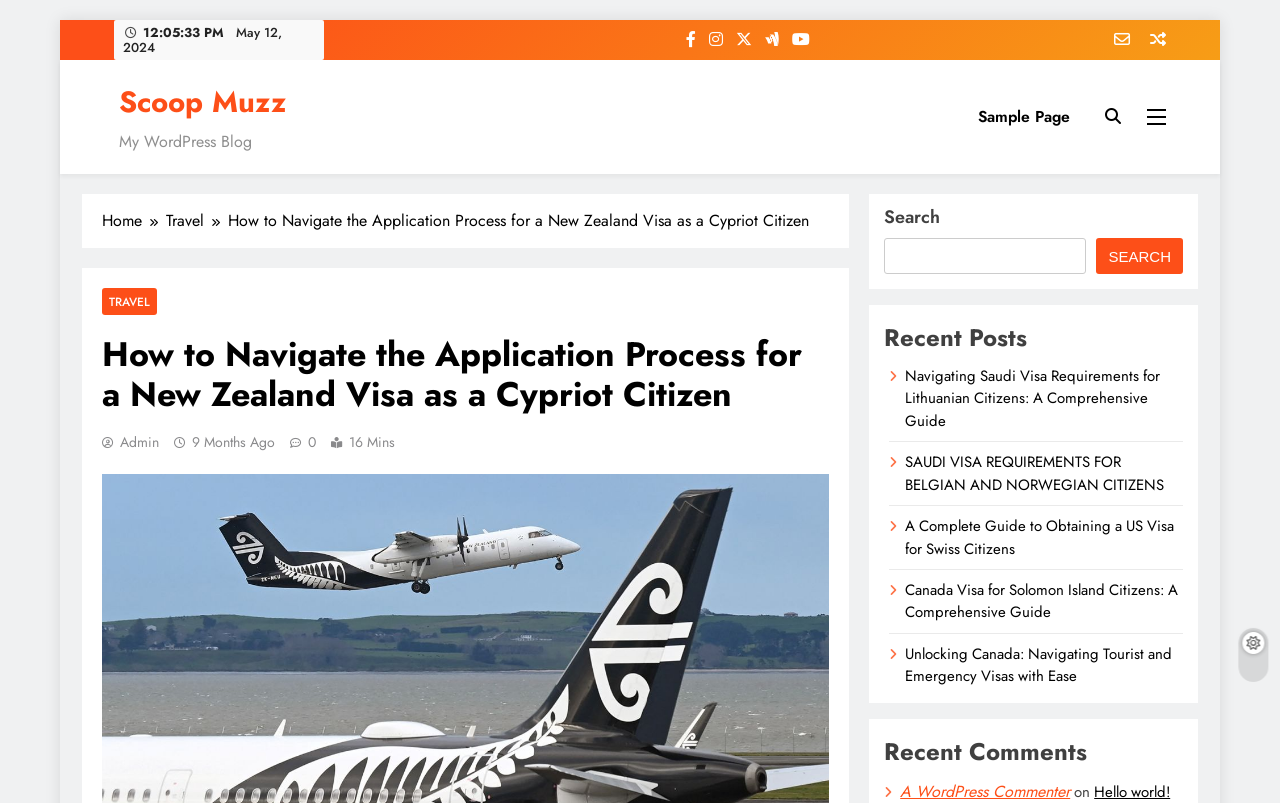How many recent posts are displayed on the webpage?
Please look at the screenshot and answer using one word or phrase.

5